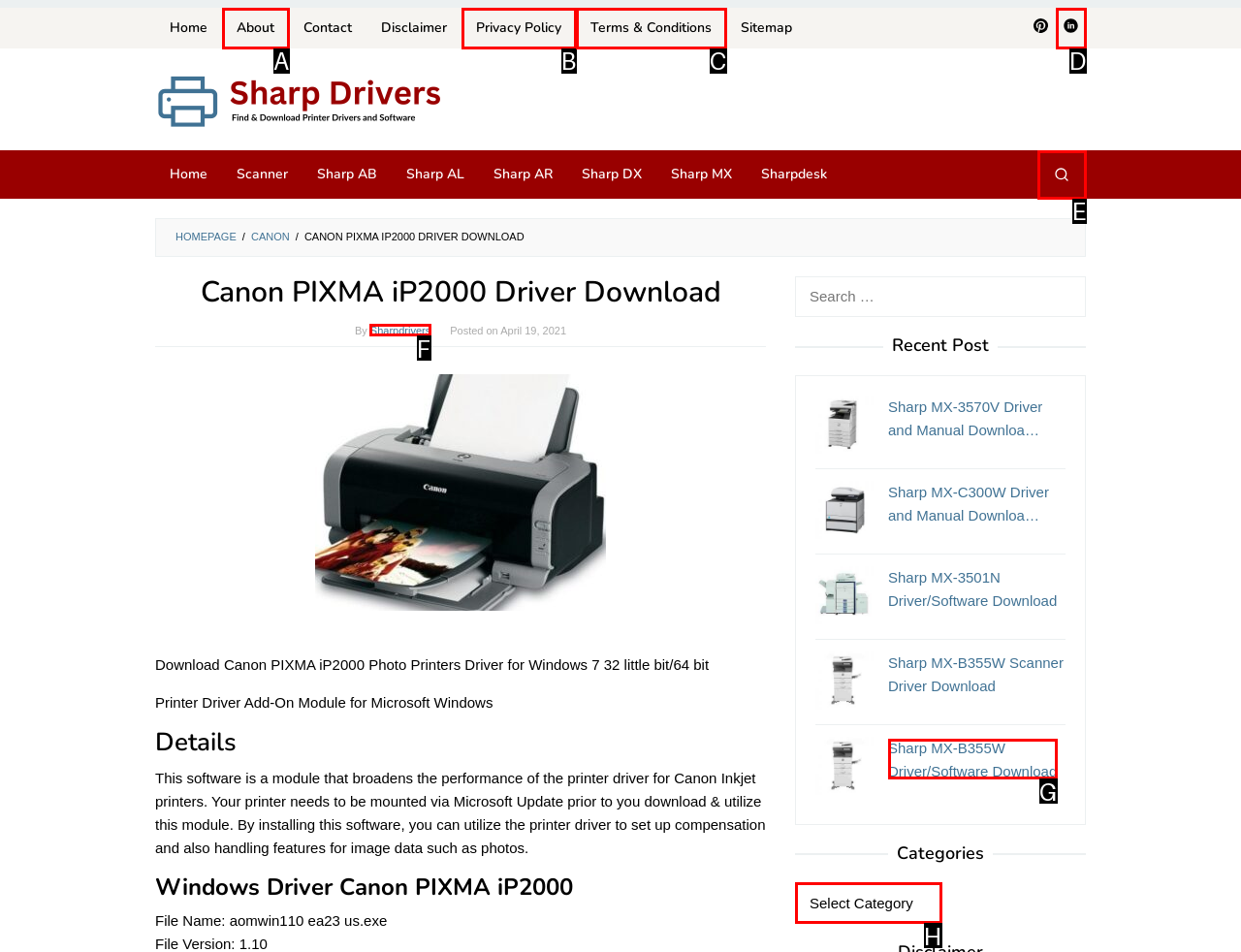Find the UI element described as: title="Linkedin"
Reply with the letter of the appropriate option.

D